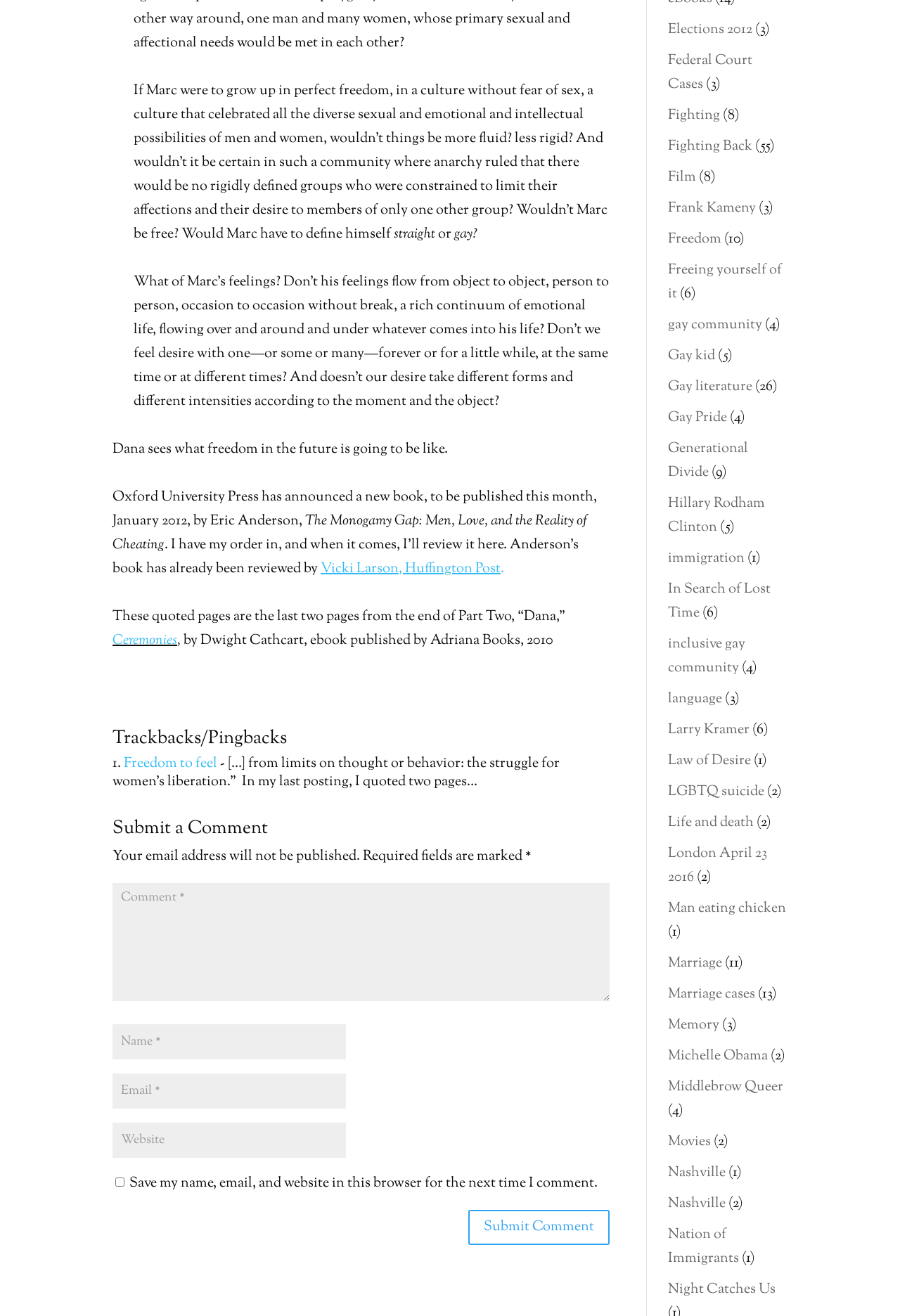Please find the bounding box coordinates of the clickable region needed to complete the following instruction: "Click the 'Elections 2012' link". The bounding box coordinates must consist of four float numbers between 0 and 1, i.e., [left, top, right, bottom].

[0.742, 0.015, 0.836, 0.03]